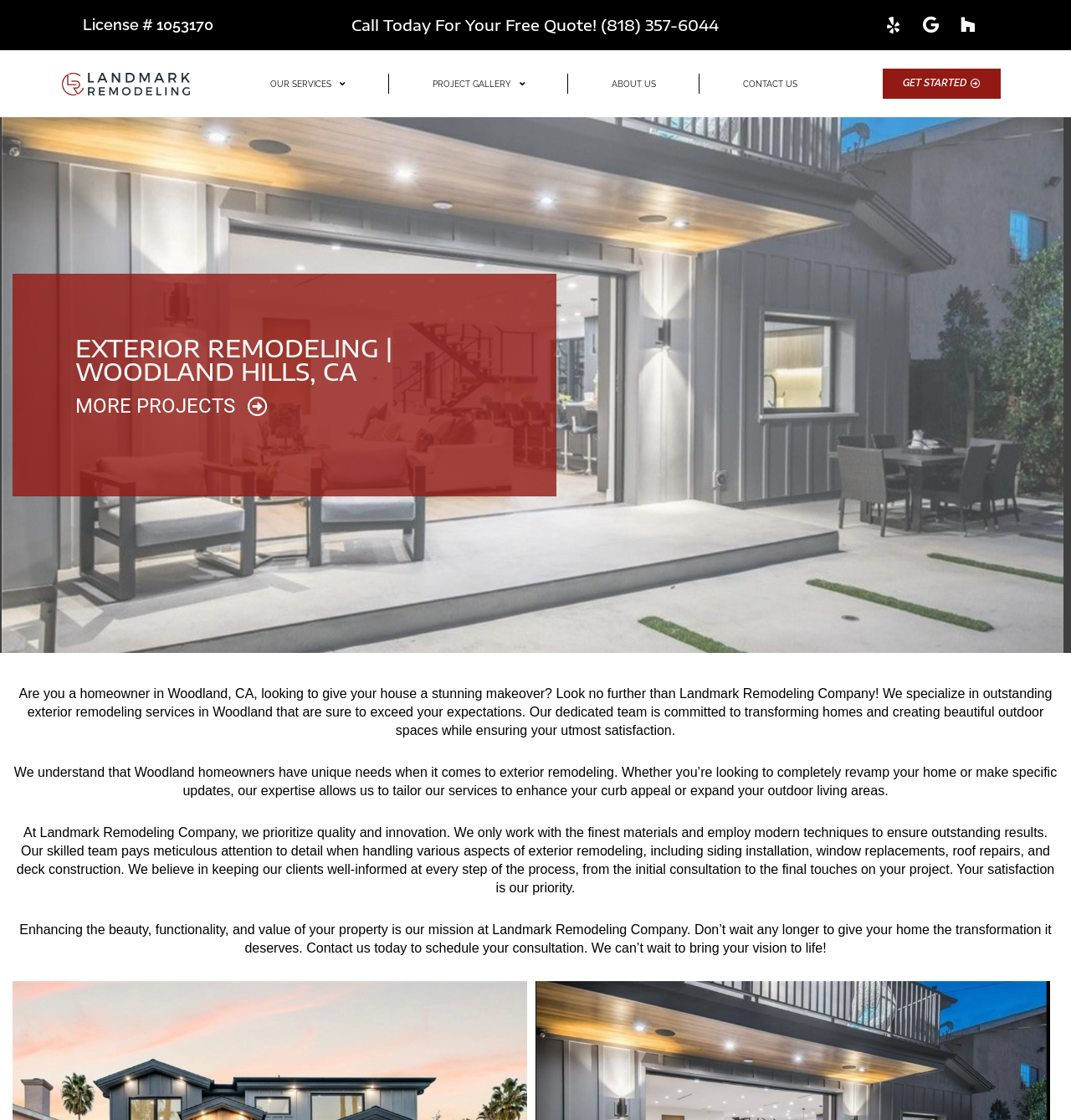Please reply to the following question using a single word or phrase: 
What can I expect from Landmark Remodeling Company's consultation process?

To be kept well-informed